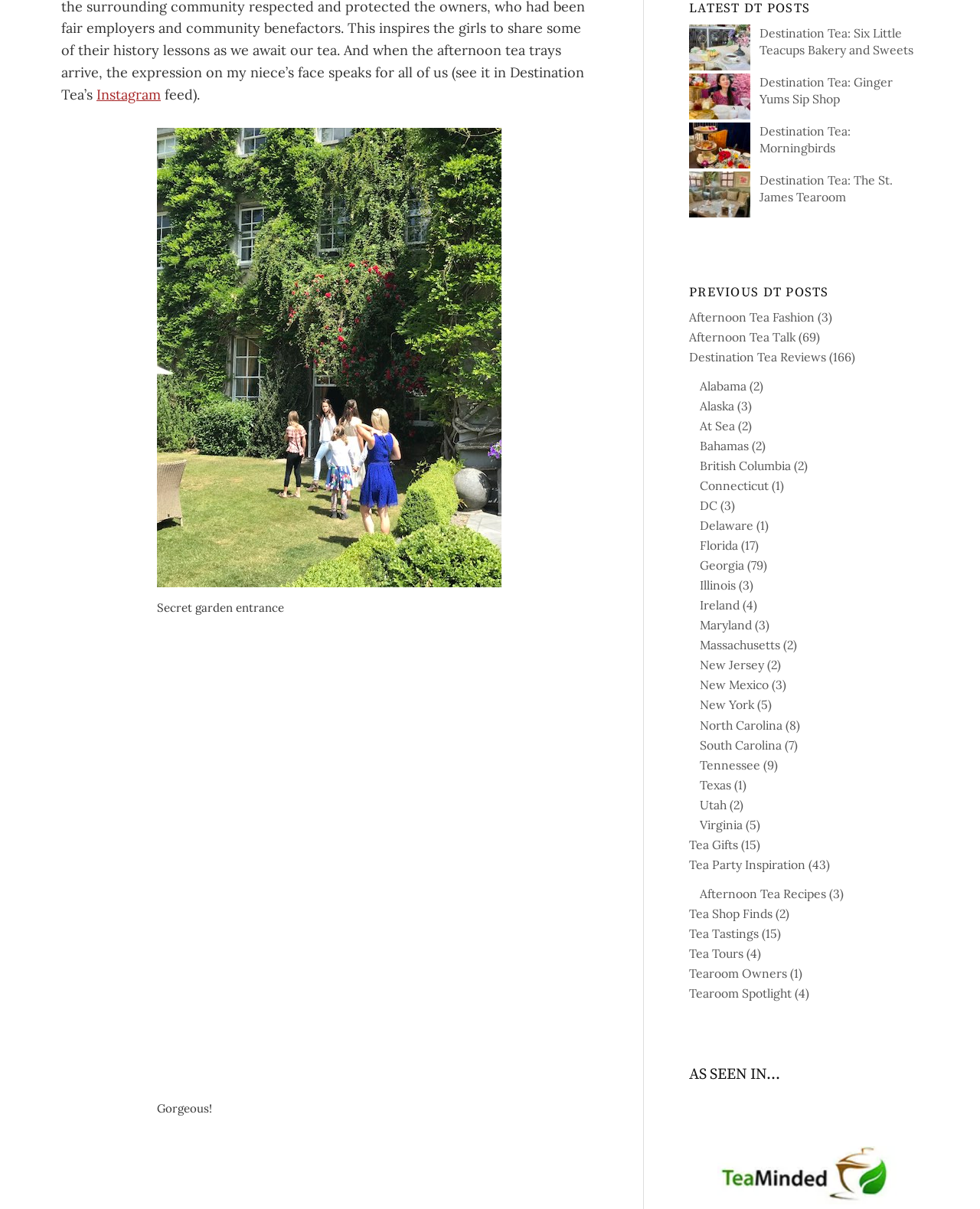Can you find the bounding box coordinates of the area I should click to execute the following instruction: "Read the 'Gorgeous!' caption"?

[0.16, 0.911, 0.216, 0.923]